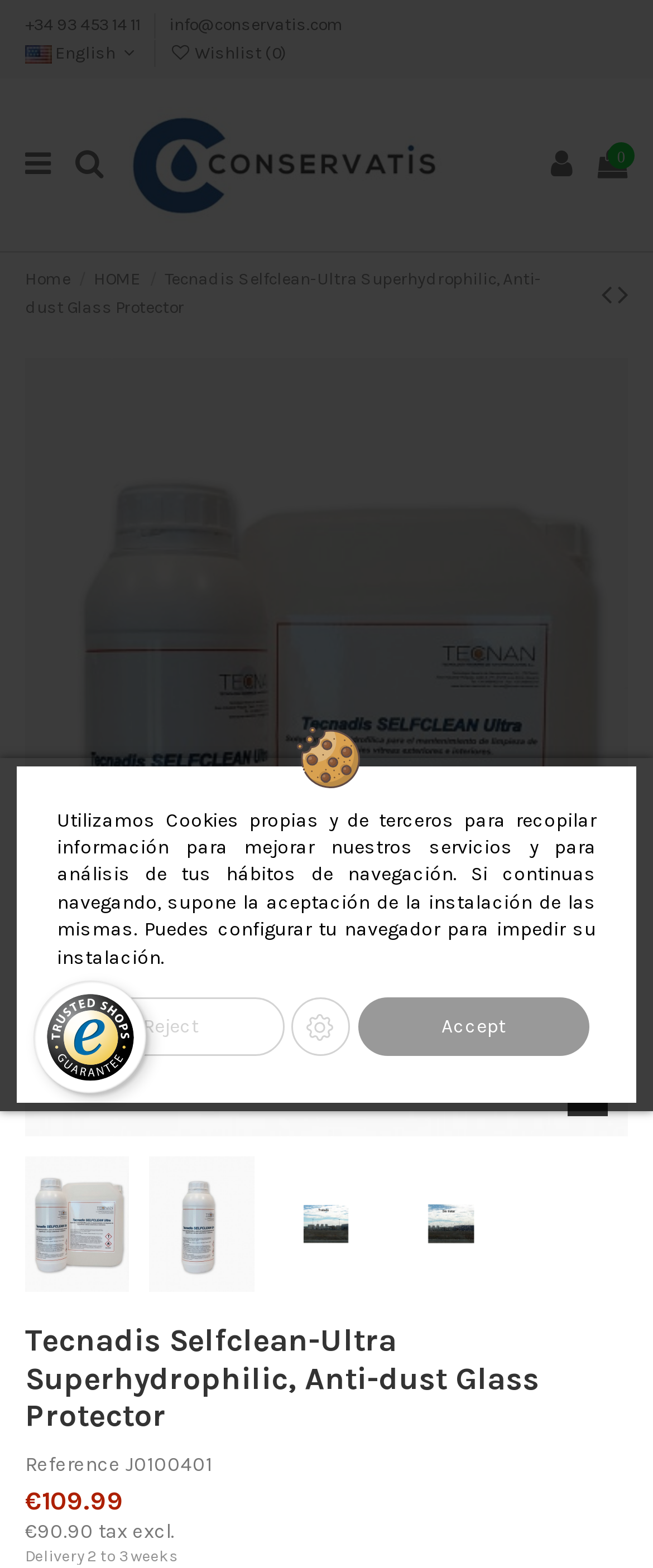Please find the bounding box coordinates of the element's region to be clicked to carry out this instruction: "Share the post on Facebook".

None